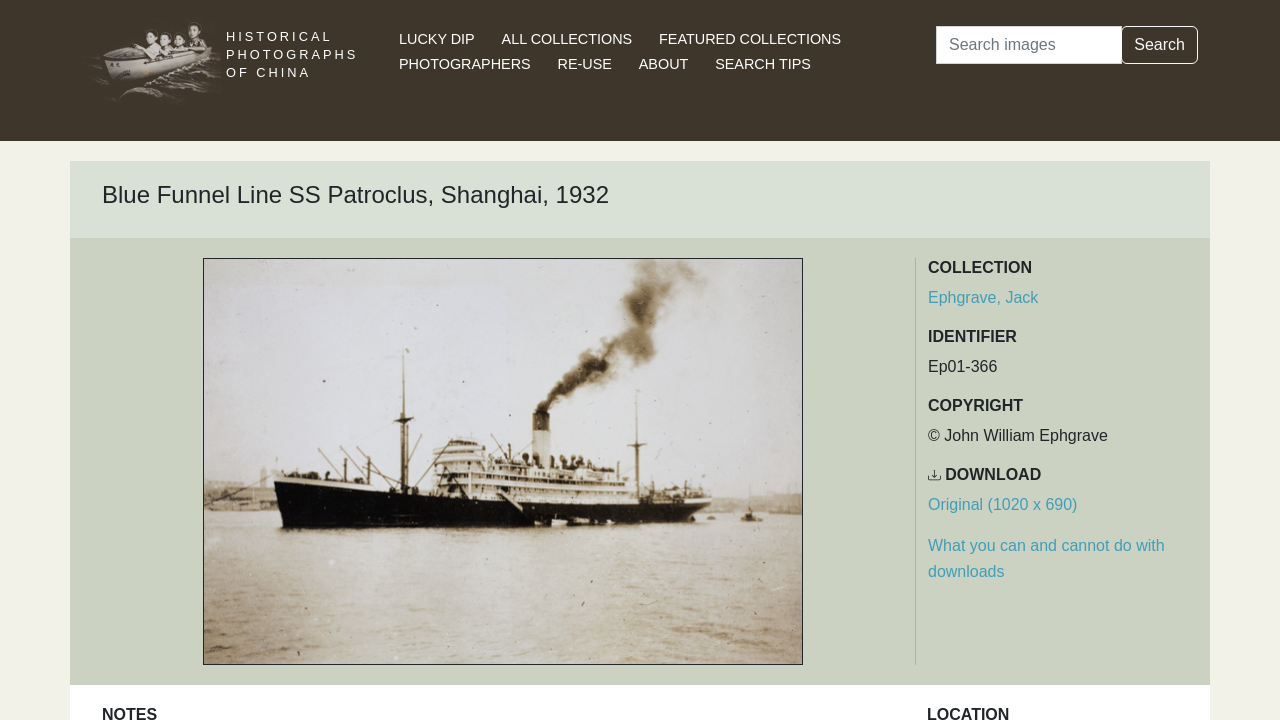Refer to the image and provide a thorough answer to this question:
What is the name of the ship in the photograph?

The question asks for the name of the ship in the photograph. By looking at the webpage, we can see that the heading 'Blue Funnel Line SS Patroclus, Shanghai, 1932' is above the image, indicating that the ship in the photograph is the SS Patroclus.